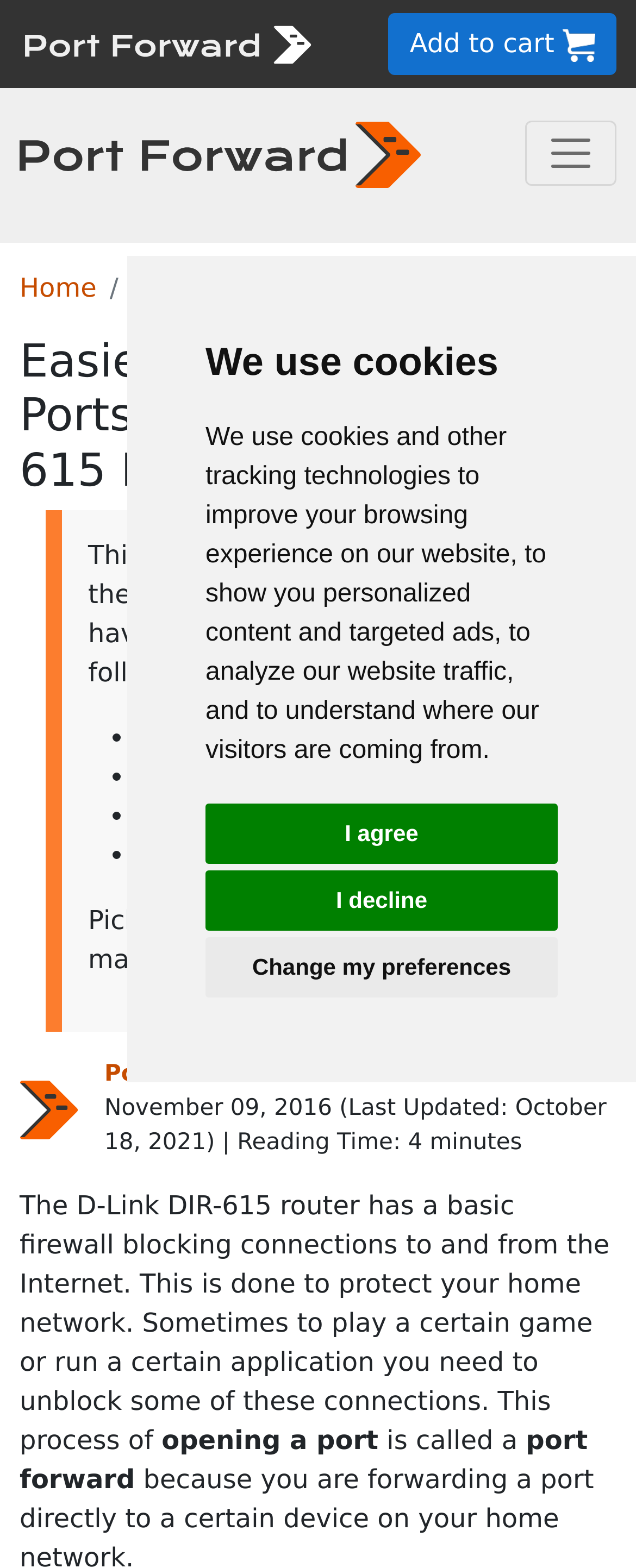Please determine the primary heading and provide its text.

Easiest Way to Forward Ports on the D-Link DIR-615 Router